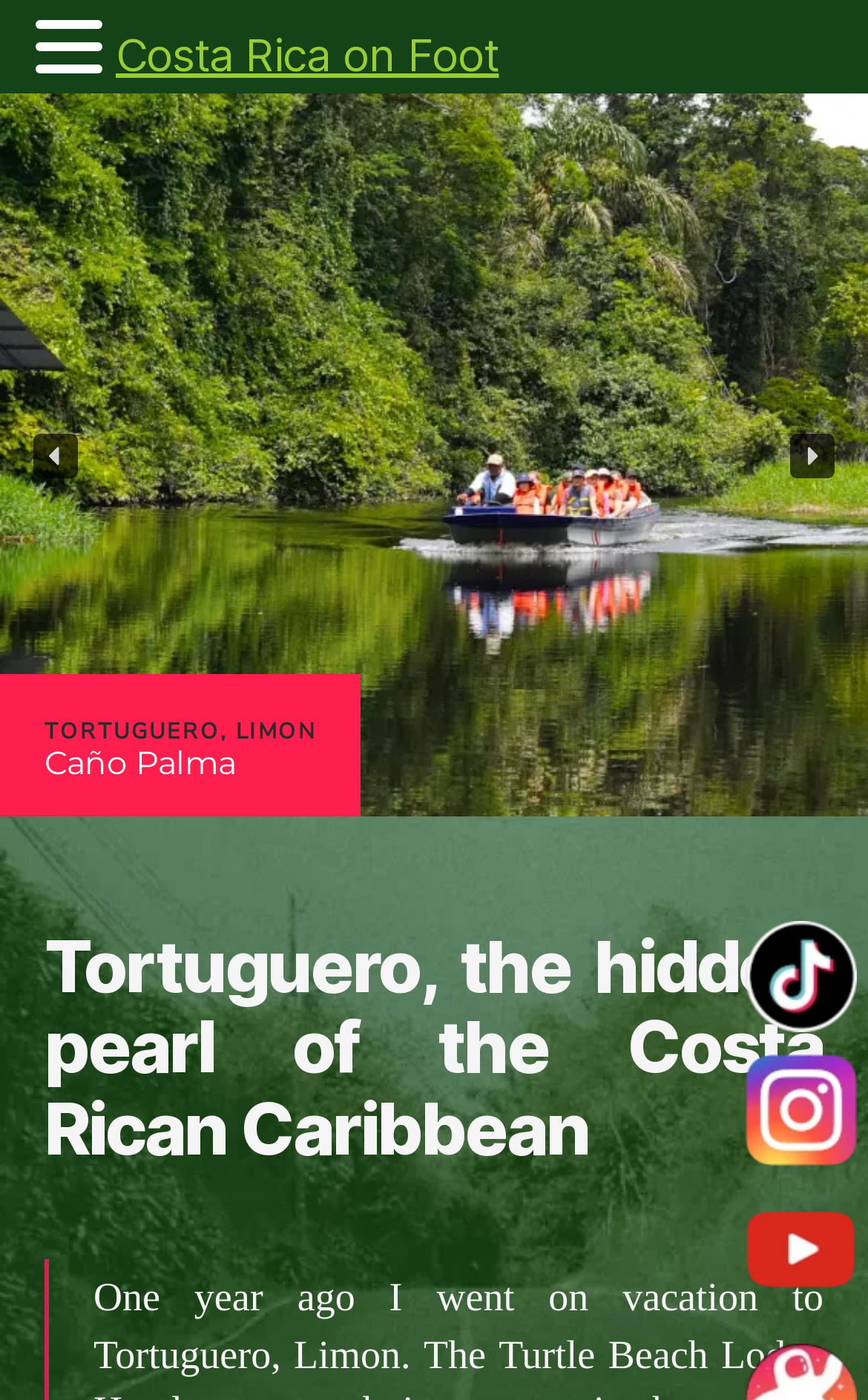Identify the bounding box coordinates for the UI element mentioned here: "Costa Rica on Foot". Provide the coordinates as four float values between 0 and 1, i.e., [left, top, right, bottom].

[0.133, 0.013, 0.575, 0.068]